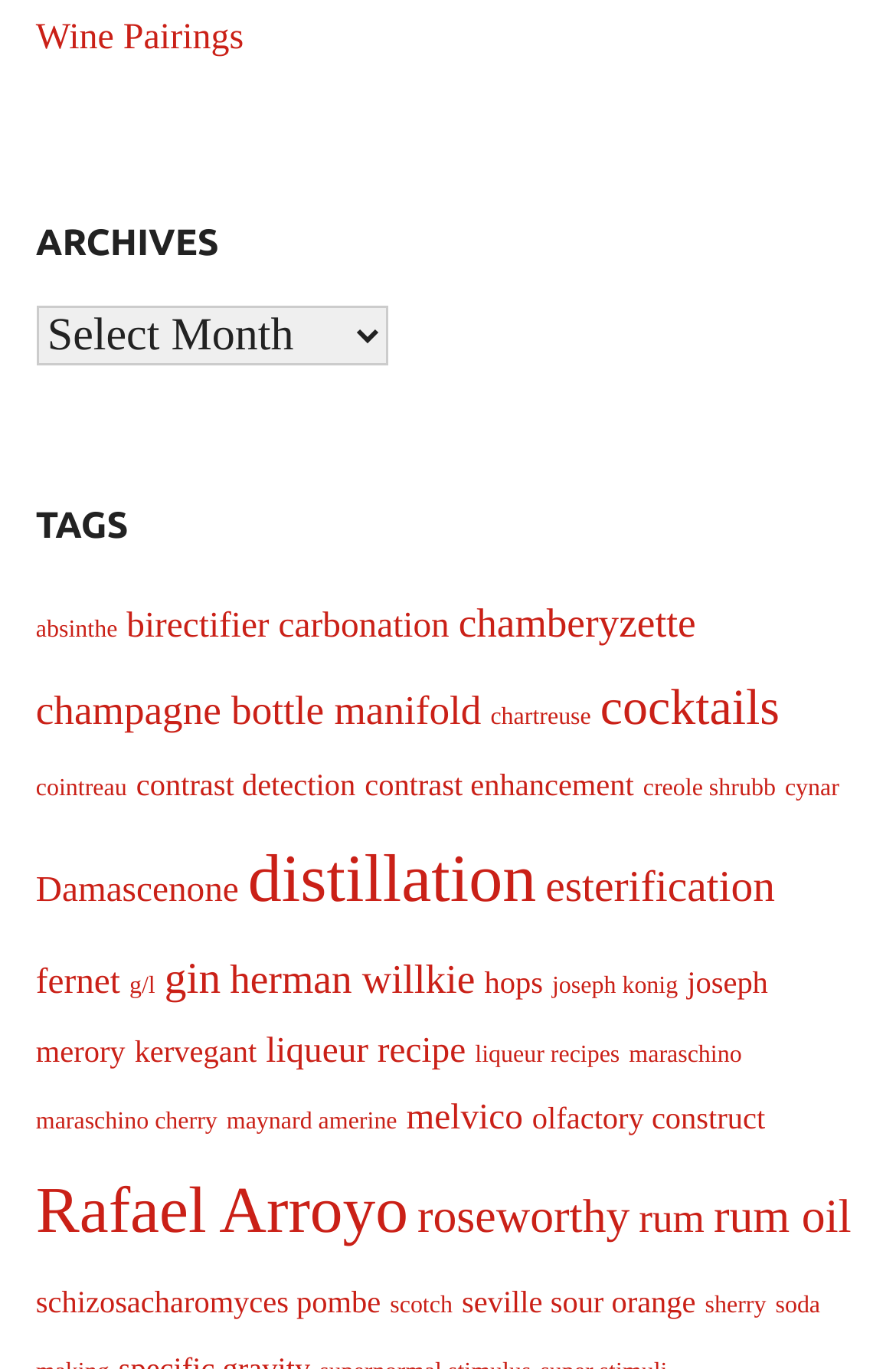Calculate the bounding box coordinates for the UI element based on the following description: "parent_node: IIMA - Course Catalogue". Ensure the coordinates are four float numbers between 0 and 1, i.e., [left, top, right, bottom].

None